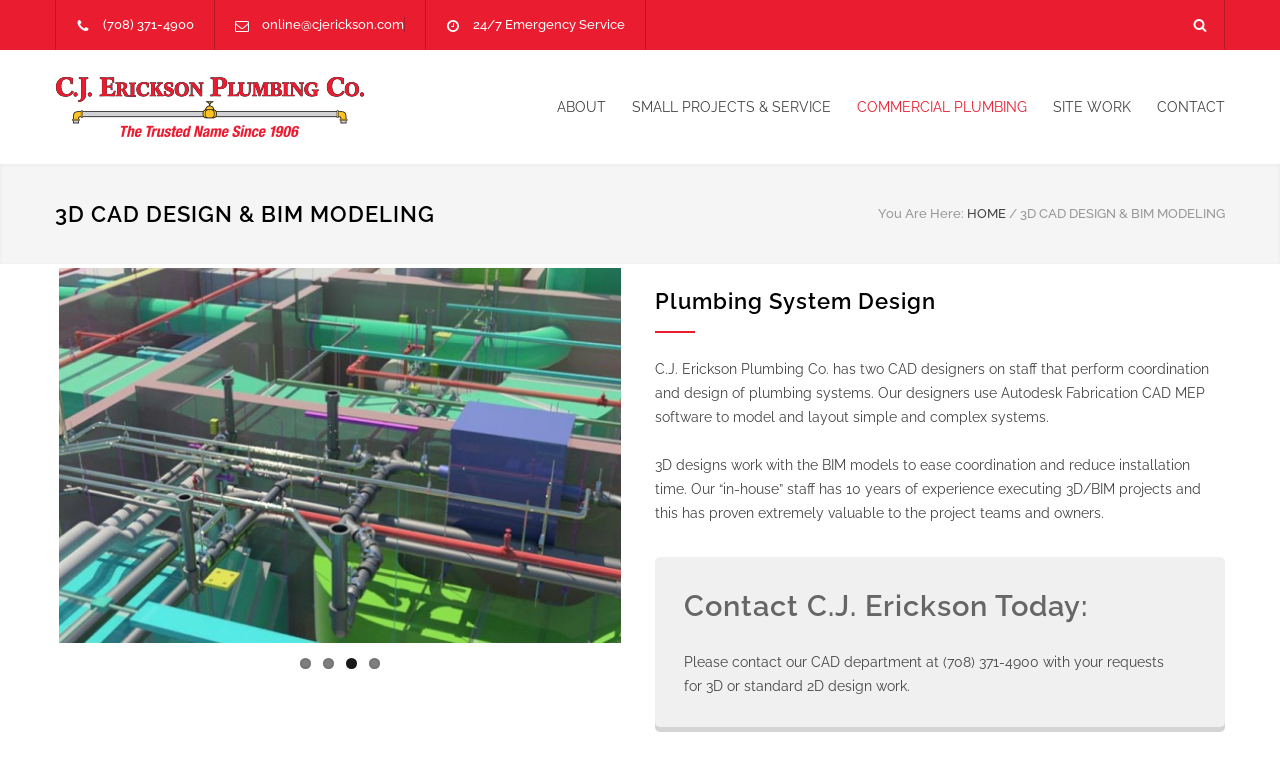What is the phone number for 24/7 Emergency Service?
Please provide a single word or phrase as your answer based on the screenshot.

(708) 371-4900